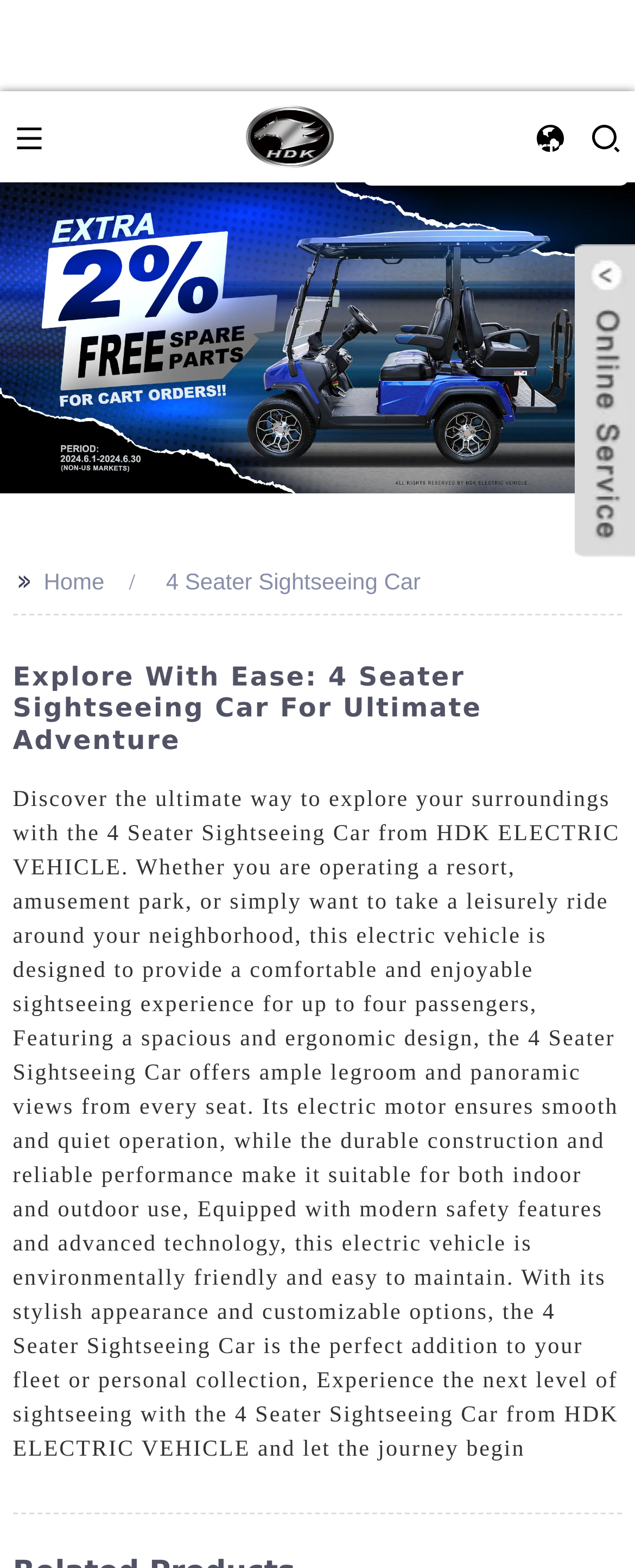Describe every aspect of the webpage in a detailed manner.

The webpage is about HDK ELECTRIC VEHICLE, a manufacturer and supplier of 4-seater sightseeing cars. At the top left of the page, there is a small image. Next to it, there is a link "cover5ku" with an associated image. On the top right, there are two more images. Below these images, there is a link "Dealer Portal" with a large background image that spans the entire width of the page. 

Inside the "Dealer Portal" section, there is a small image, a ">>" symbol, and two links: "Home" and "4 Seater Sightseeing Car". Below this section, there is a heading that reads "Explore With Ease: 4 Seater Sightseeing Car For Ultimate Adventure". 

Under the heading, there is a large block of text that describes the features and benefits of the 4-seater sightseeing car, including its comfortable and spacious design, smooth operation, safety features, and customizable options. The text also highlights the car's environmental friendliness and ease of maintenance.